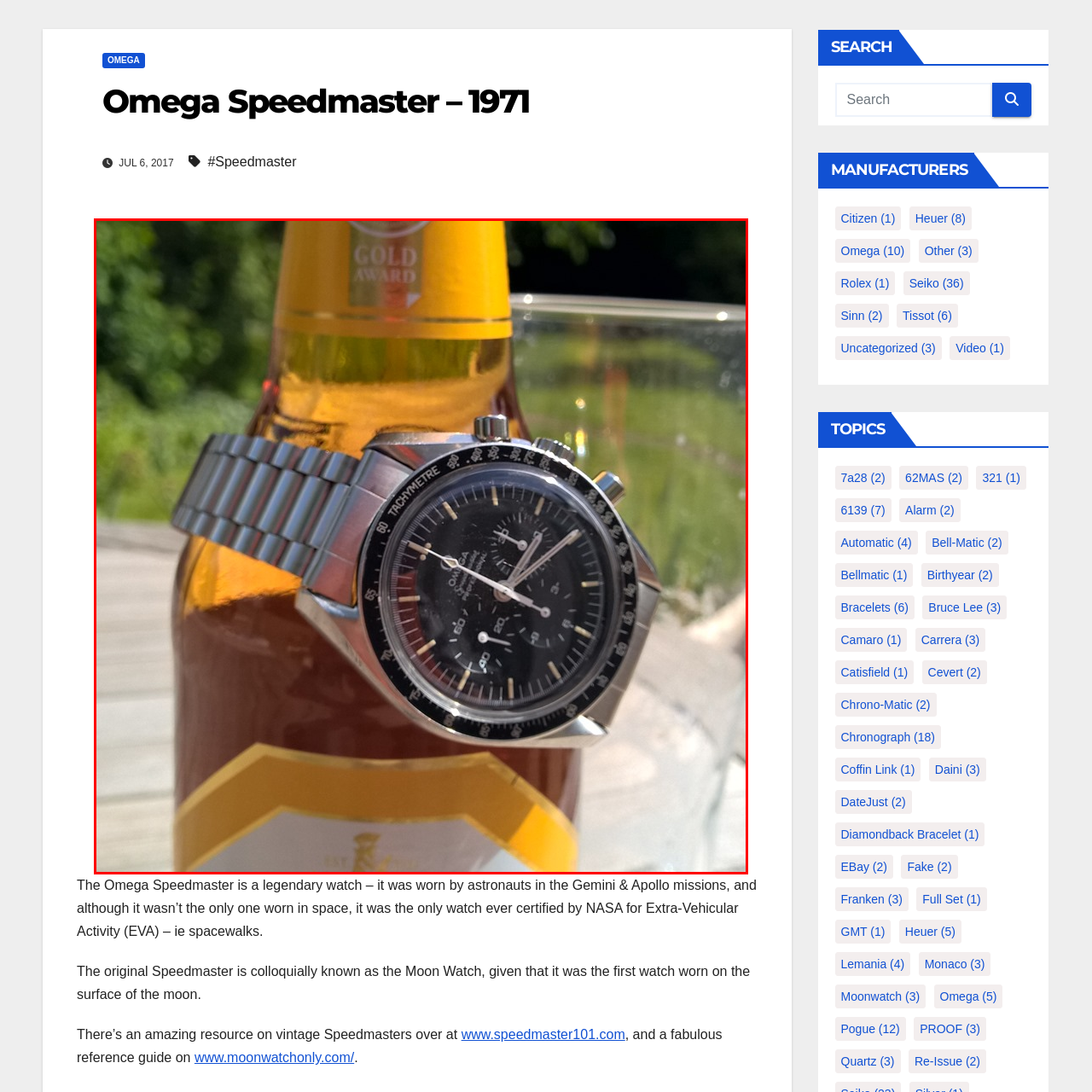Focus on the content inside the red-outlined area of the image and answer the ensuing question in detail, utilizing the information presented: What is the color of the watch dial?

The caption explicitly states that the watch has a 'distinctive black dial', which indicates that the dial is black in color.